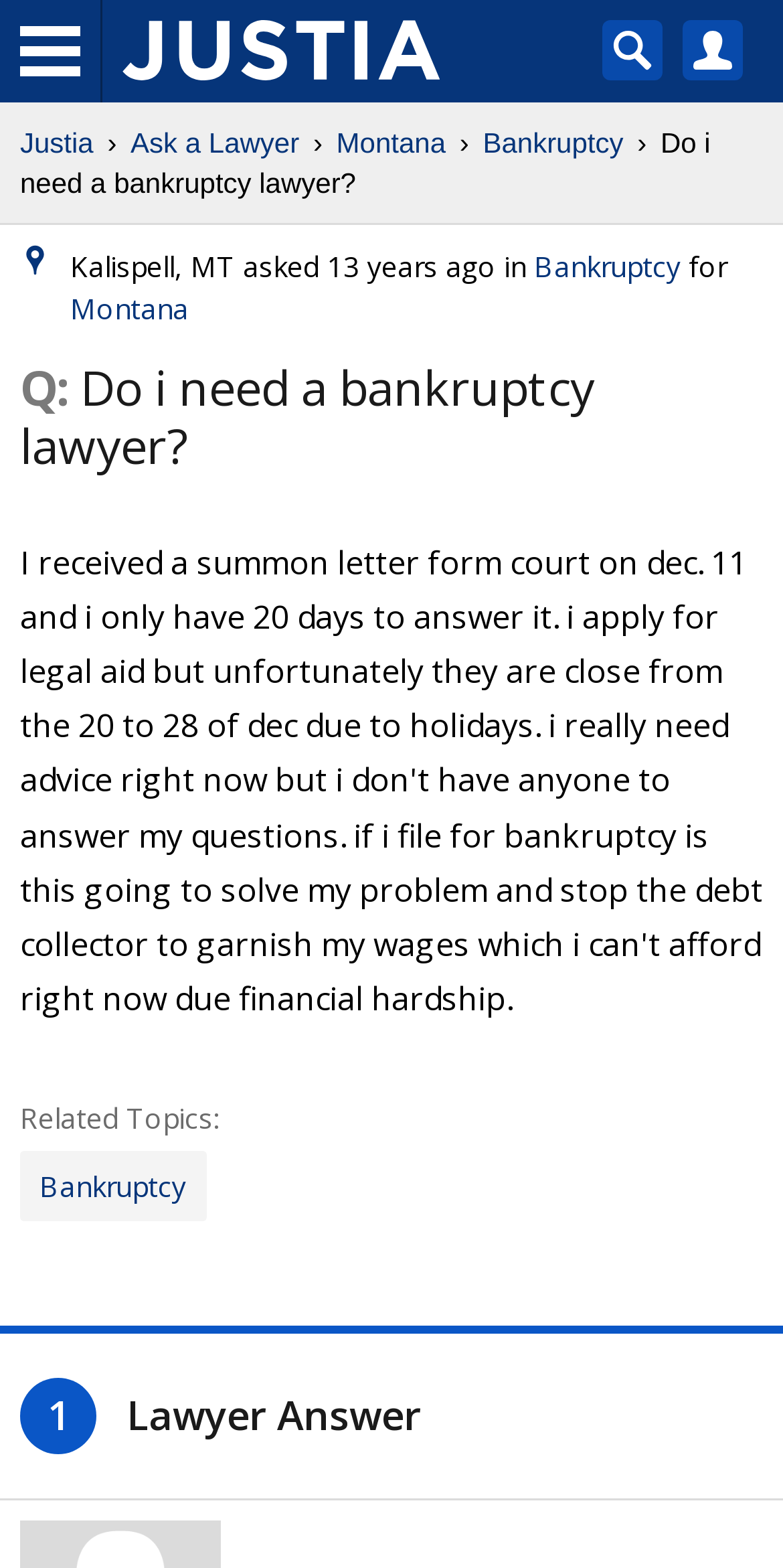Based on the provided description, "International Organisations", find the bounding box of the corresponding UI element in the screenshot.

None